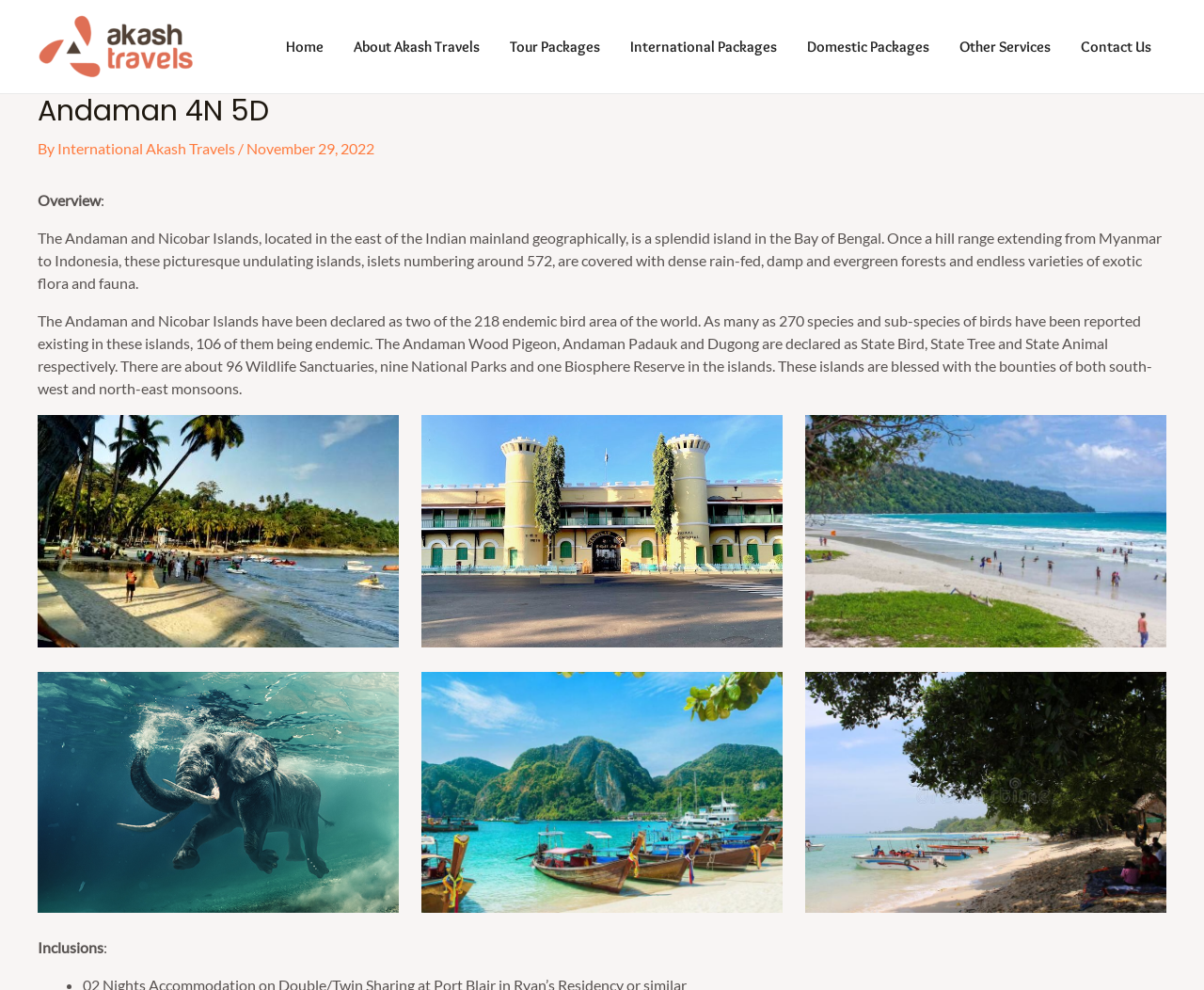How many wildlife sanctuaries are there in the Andaman and Nicobar Islands?
With the help of the image, please provide a detailed response to the question.

The information about the wildlife sanctuaries can be found in the paragraph that describes the Andaman and Nicobar Islands. It is mentioned that 'There are about 96 Wildlife Sanctuaries, nine National Parks and one Biosphere Reserve in the islands.'